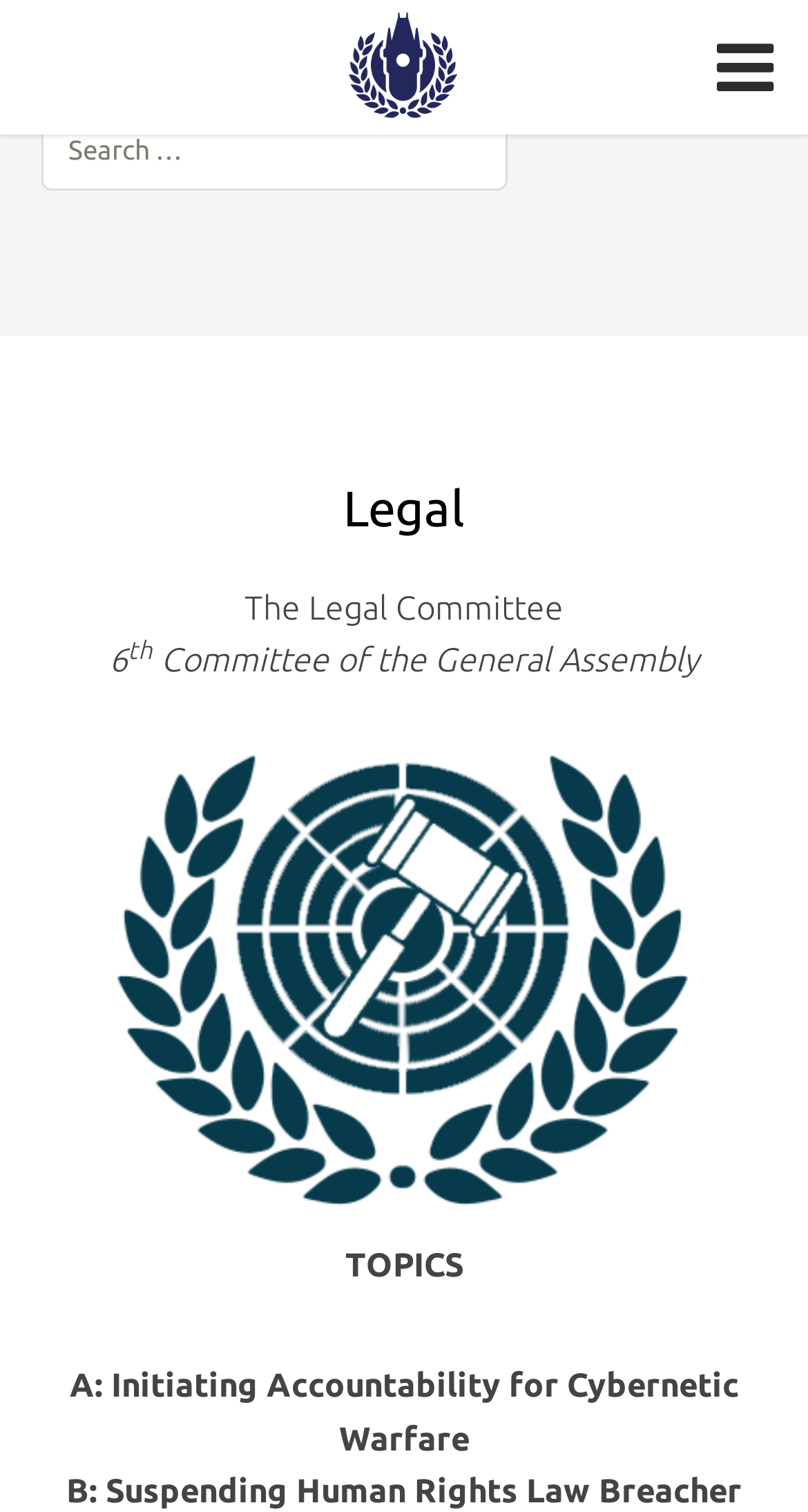Give a detailed explanation of the elements present on the webpage.

The webpage is about the Legal Committee of the General Assembly, specifically the IaşiMUN (Model United Nations) conference. At the top-right corner, there is a link with a Facebook icon. Below the top section, there is a search bar with a label "Search for:" where users can input their queries. 

On the left side, there is a header section with a heading "Legal" and a link with the same text. Below the header, there is a paragraph of text describing the Legal Committee. 

On the right side of the header, there is a superscript "th" indicating that the committee is the third of its kind. Following this, there is a paragraph of text describing the committee as part of the General Assembly.

Below the text, there is a large figure or image taking up most of the page. At the bottom of the page, there are two sections labeled "TOPICS" with two subtopics, "A: Initiating Accountability for Cybernetic Warfare" and "B:", although the second topic's description is not provided.